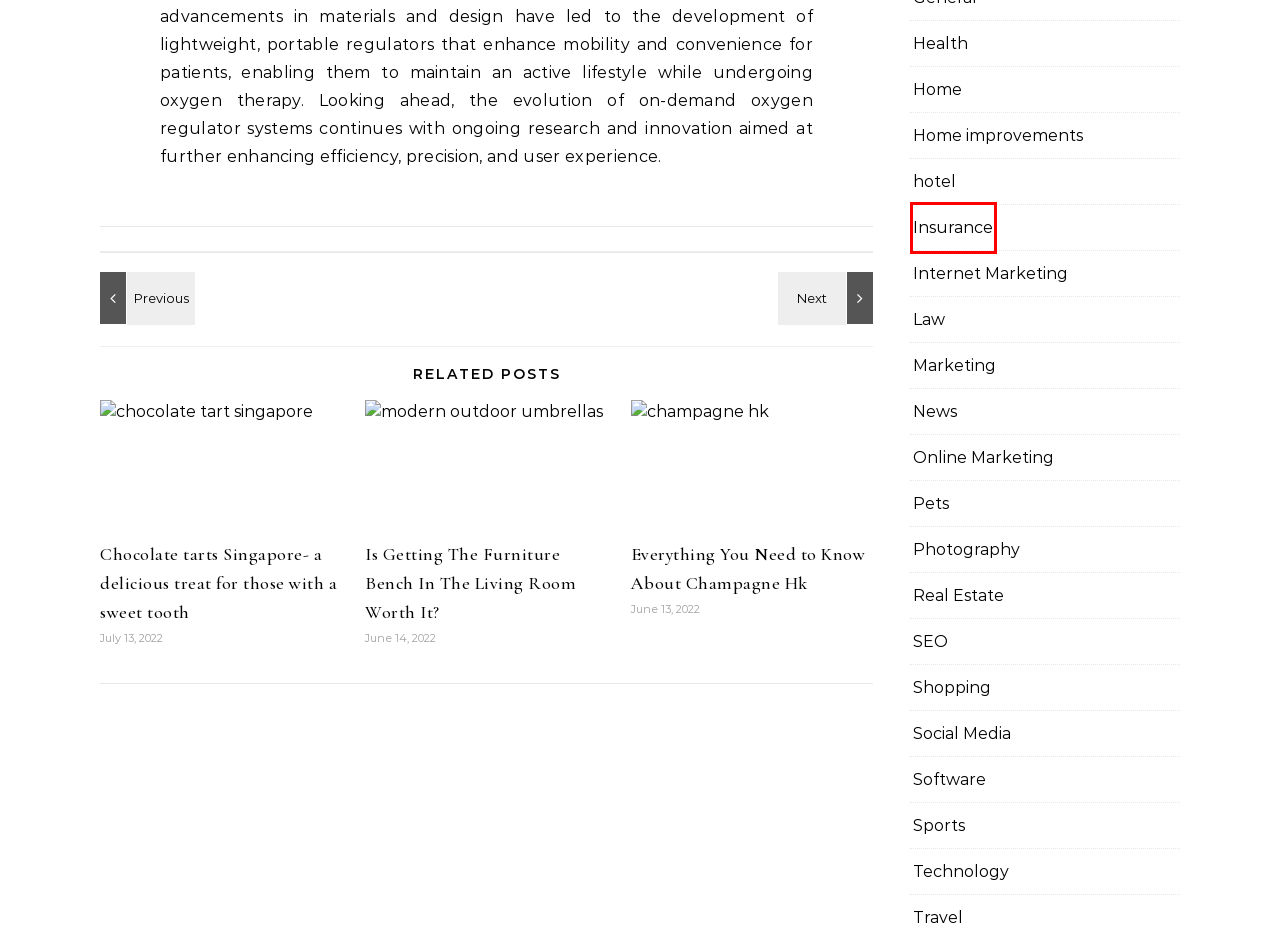Look at the screenshot of a webpage with a red bounding box and select the webpage description that best corresponds to the new page after clicking the element in the red box. Here are the options:
A. The Benefits of Group Therapy in Mental Health Service Settings - Web Op
B. Insurance Archives - Web Op
C. Is Getting The Furniture Bench In The Living Room Worth It? - Web Op
D. Photography Archives - Web Op
E. Home improvements Archives - Web Op
F. Pets Archives - Web Op
G. Marketing Archives - Web Op
H. The Role of Pneumatic Pumps in High-Performance Manufacturing - Web Op

B